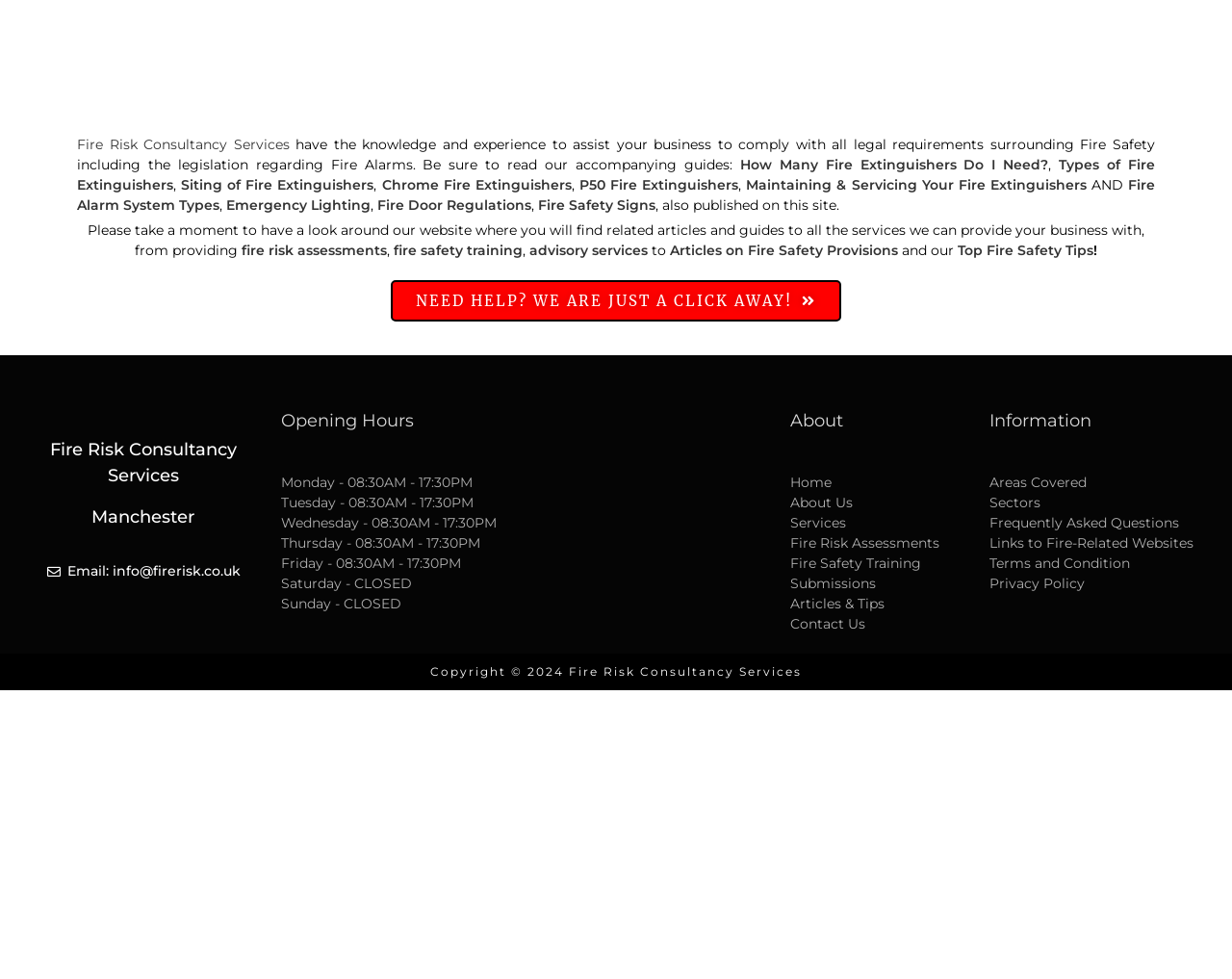Identify and provide the bounding box for the element described by: "Articles on Fire Safety Provisions".

[0.544, 0.247, 0.729, 0.265]